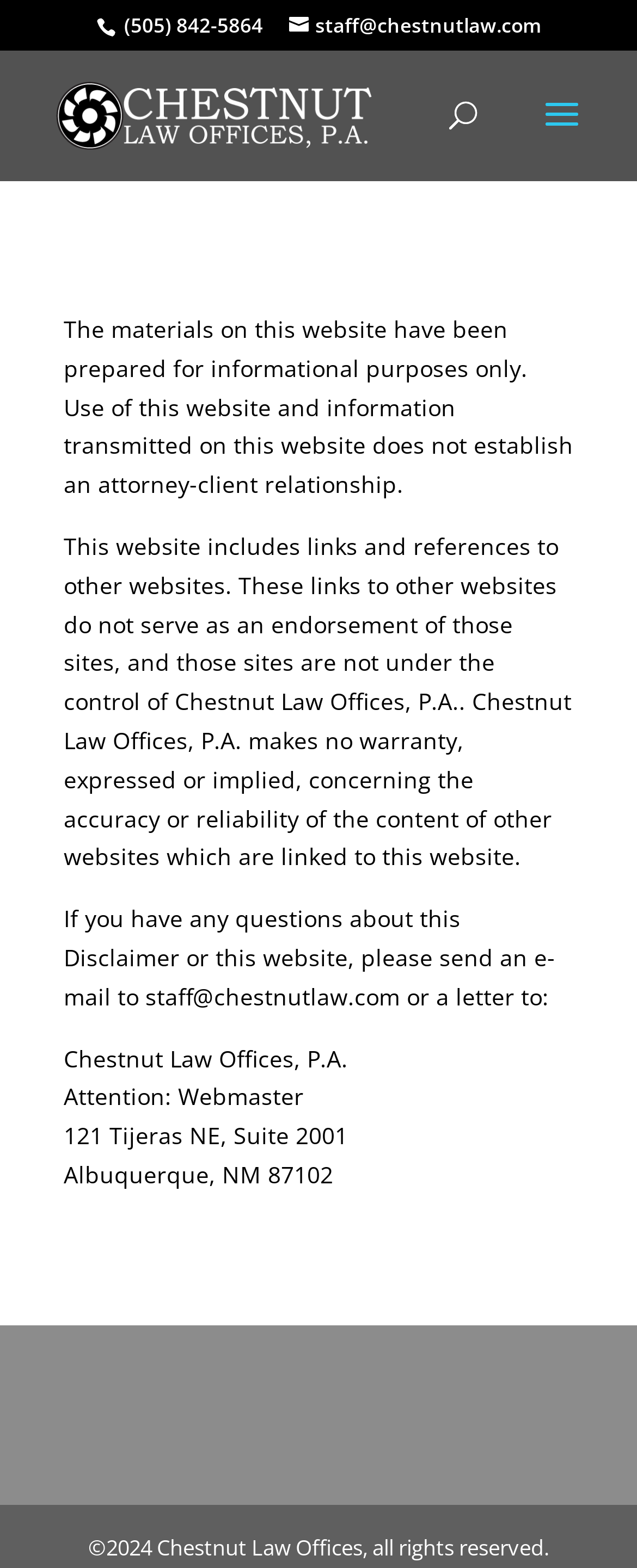What is the email address to contact the webmaster?
Using the image as a reference, give an elaborate response to the question.

I found the email address by reading the text in the middle section of the webpage, where it says 'If you have any questions about this Disclaimer or this website, please send an e-mail to staff@chestnutlaw.com or a letter to...'.